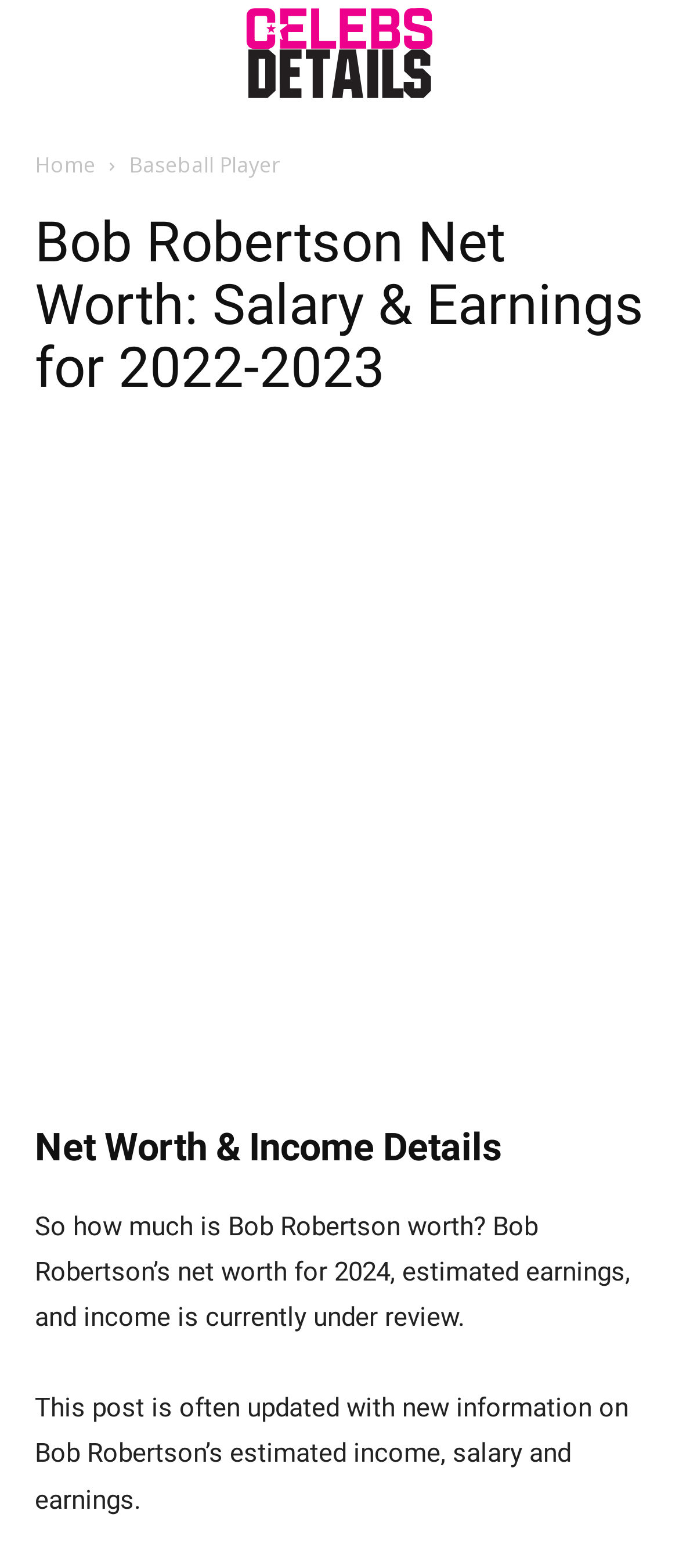What is the current status of Bob Robertson's net worth?
Please answer the question with a detailed response using the information from the screenshot.

According to the StaticText element, 'This post is often updated with new information on Bob Robertson’s estimated income, salary and earnings.' and 'So how much is Bob Robertson worth? Bob Robertson’s net worth for 2024, estimated earnings, and income is currently under review.'